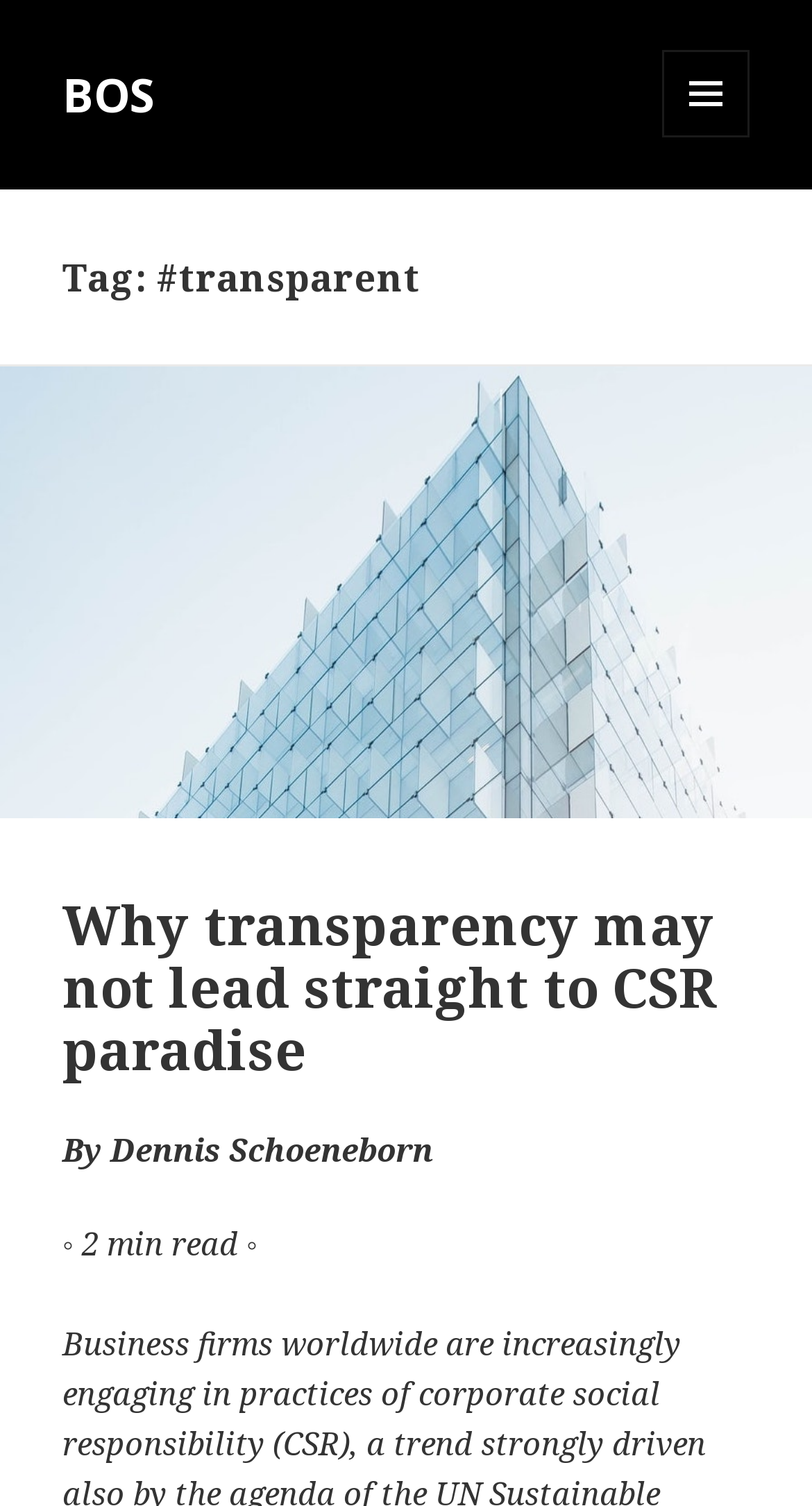What is the title of the article?
Give a single word or phrase answer based on the content of the image.

Why transparency may not lead straight to CSR paradise